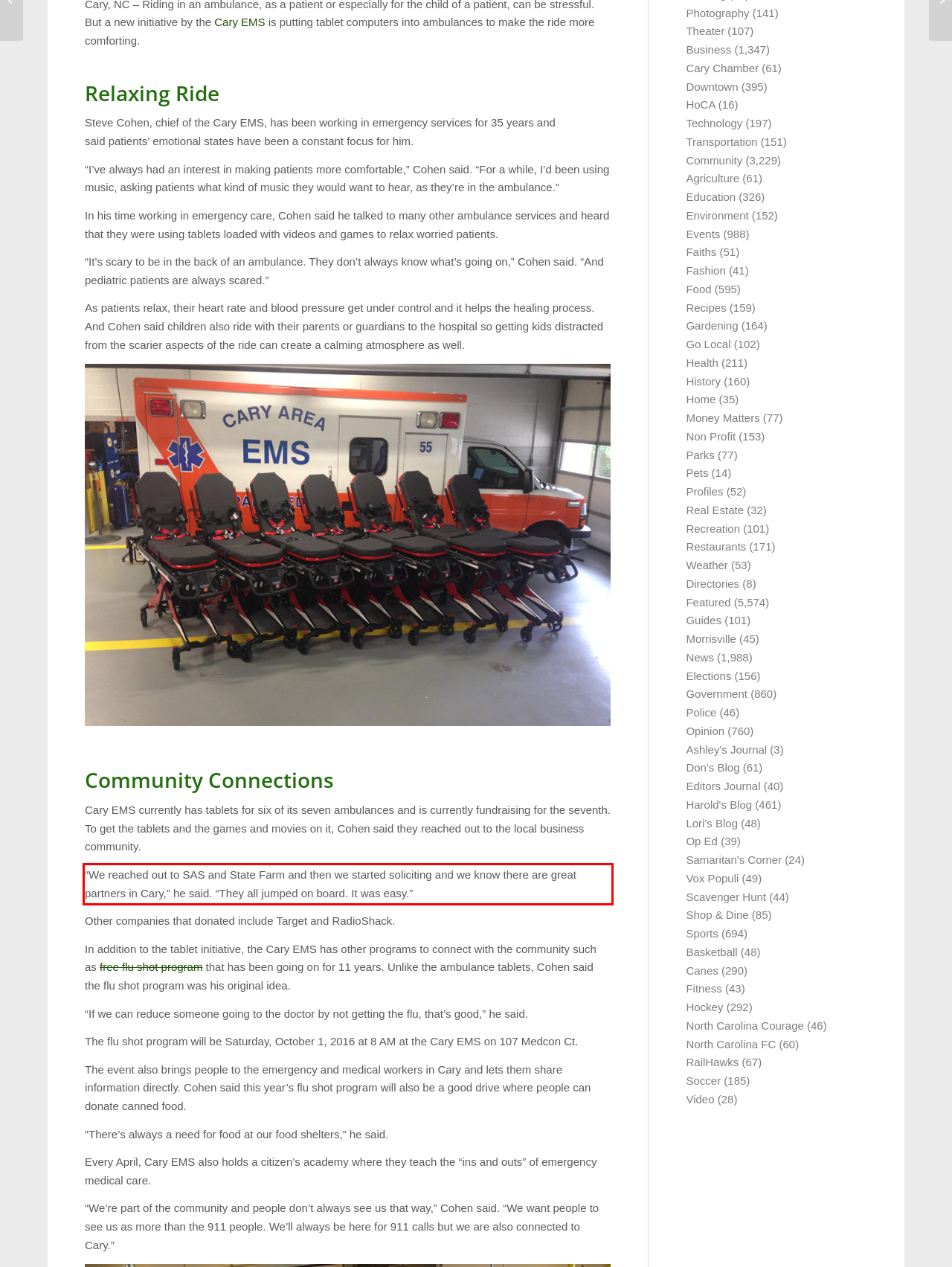You are provided with a screenshot of a webpage that includes a red bounding box. Extract and generate the text content found within the red bounding box.

“We reached out to SAS and State Farm and then we started soliciting and we know there are great partners in Cary,” he said. “They all jumped on board. It was easy.”